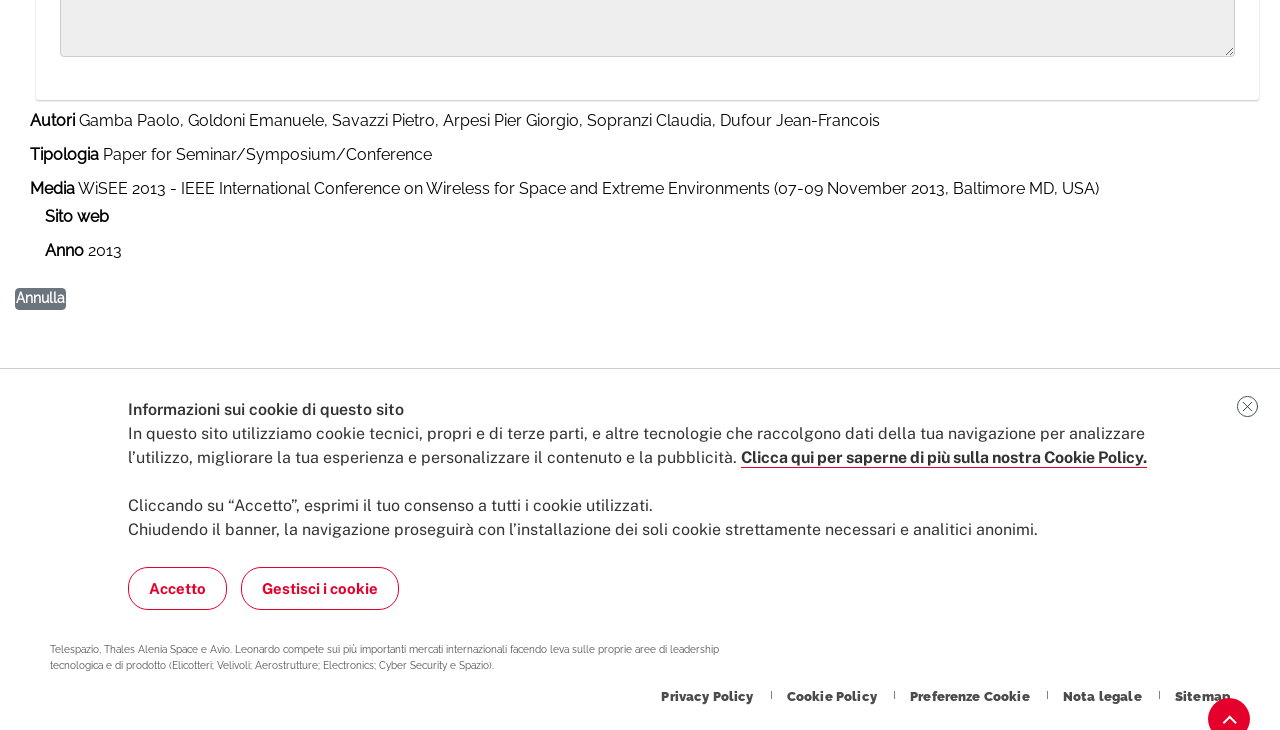Predict the bounding box coordinates of the UI element that matches this description: "Privacy Policy". The coordinates should be in the format [left, top, right, bottom] with each value between 0 and 1.

[0.517, 0.944, 0.591, 0.965]